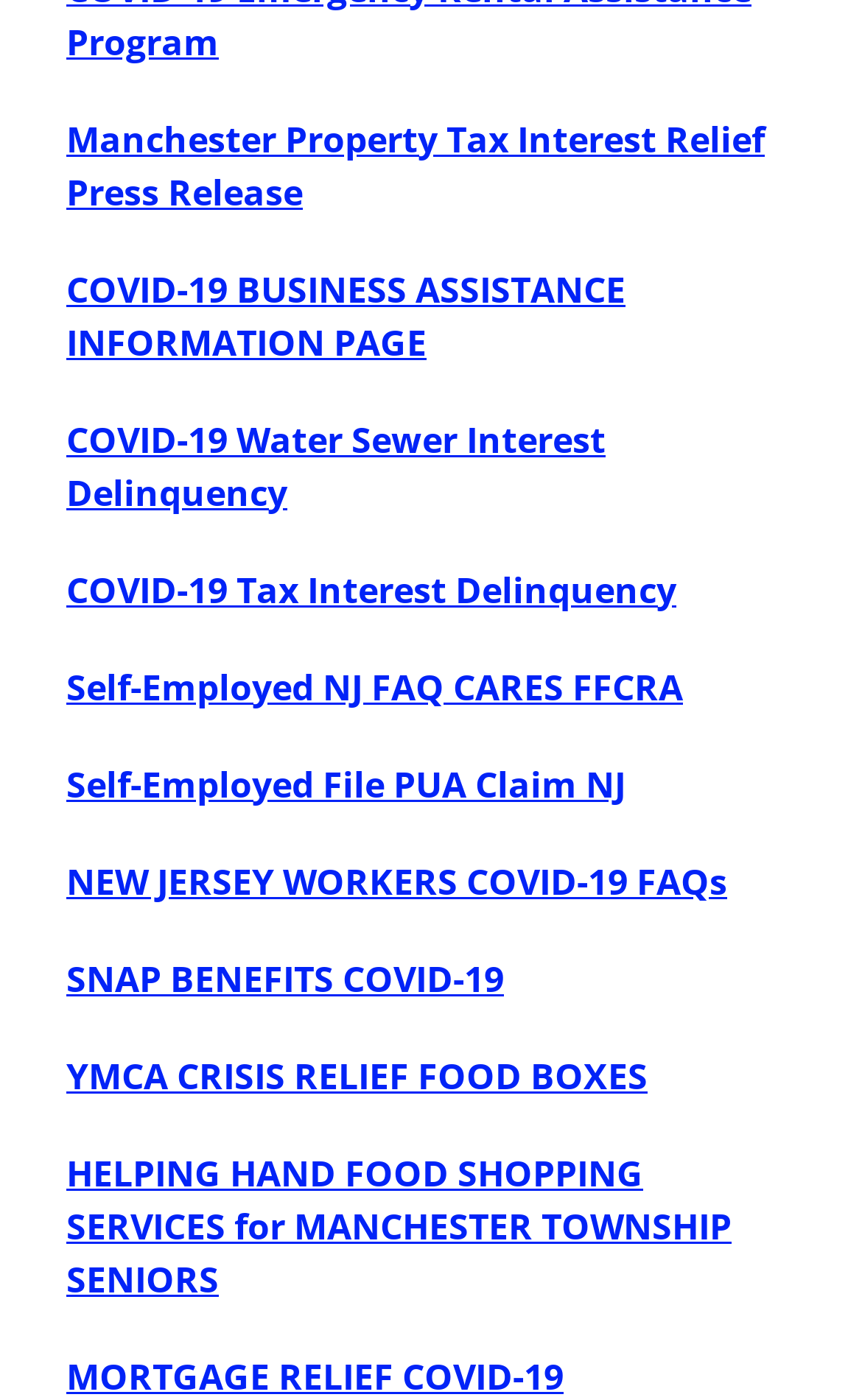How many links are there in total?
Respond with a short answer, either a single word or a phrase, based on the image.

9